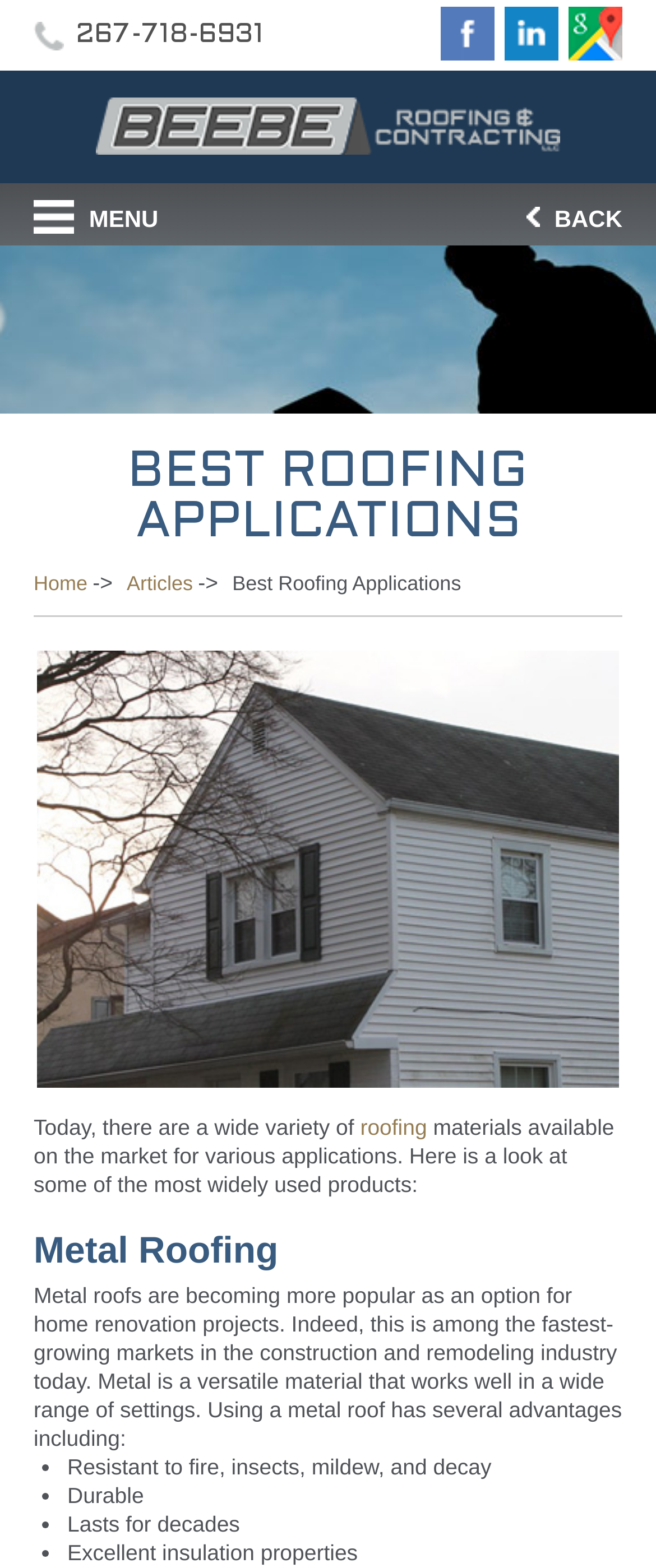Provide a one-word or short-phrase answer to the question:
What is the topic of the main content?

Roofing applications